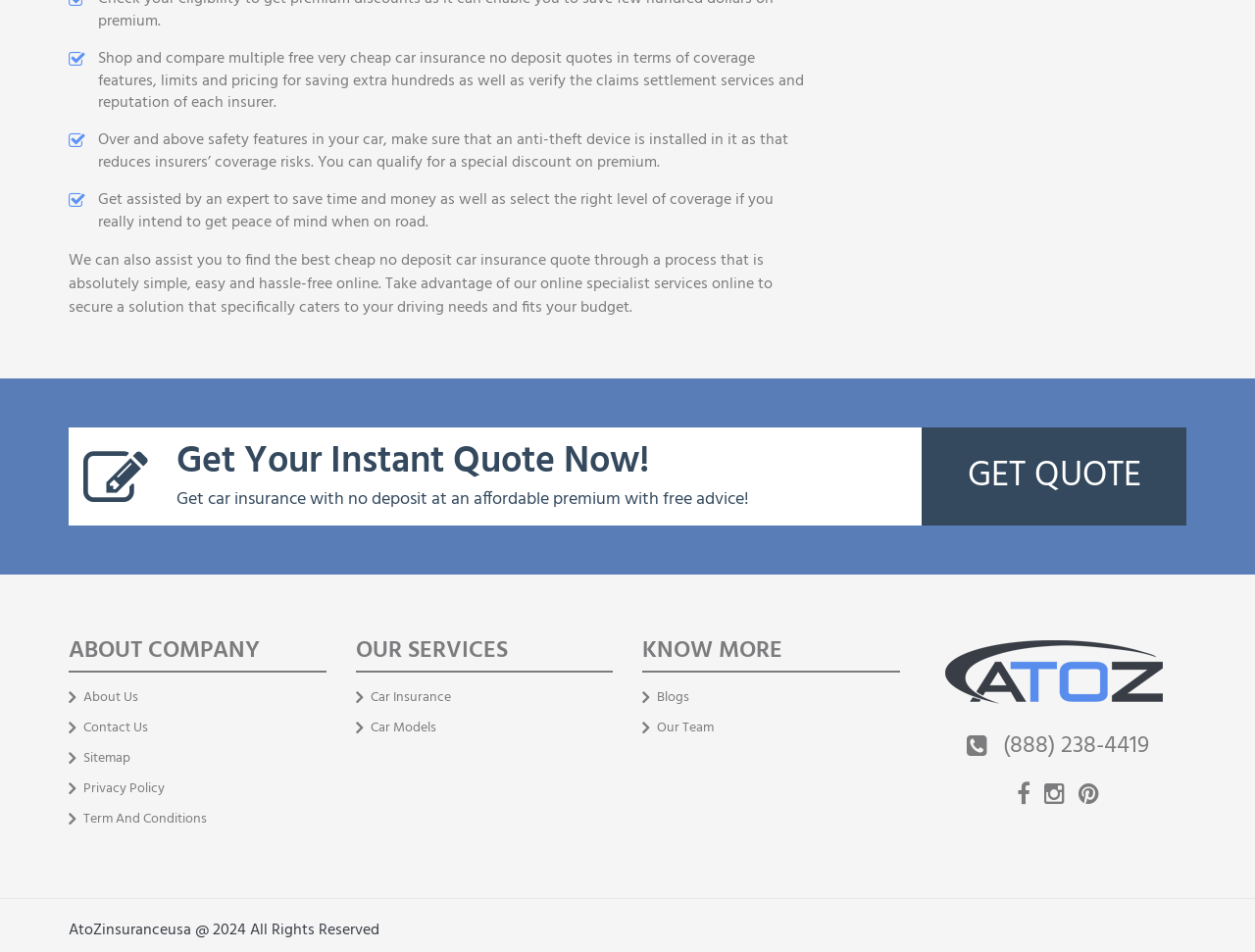Please find the bounding box for the UI component described as follows: "Sitemap".

[0.055, 0.787, 0.104, 0.807]